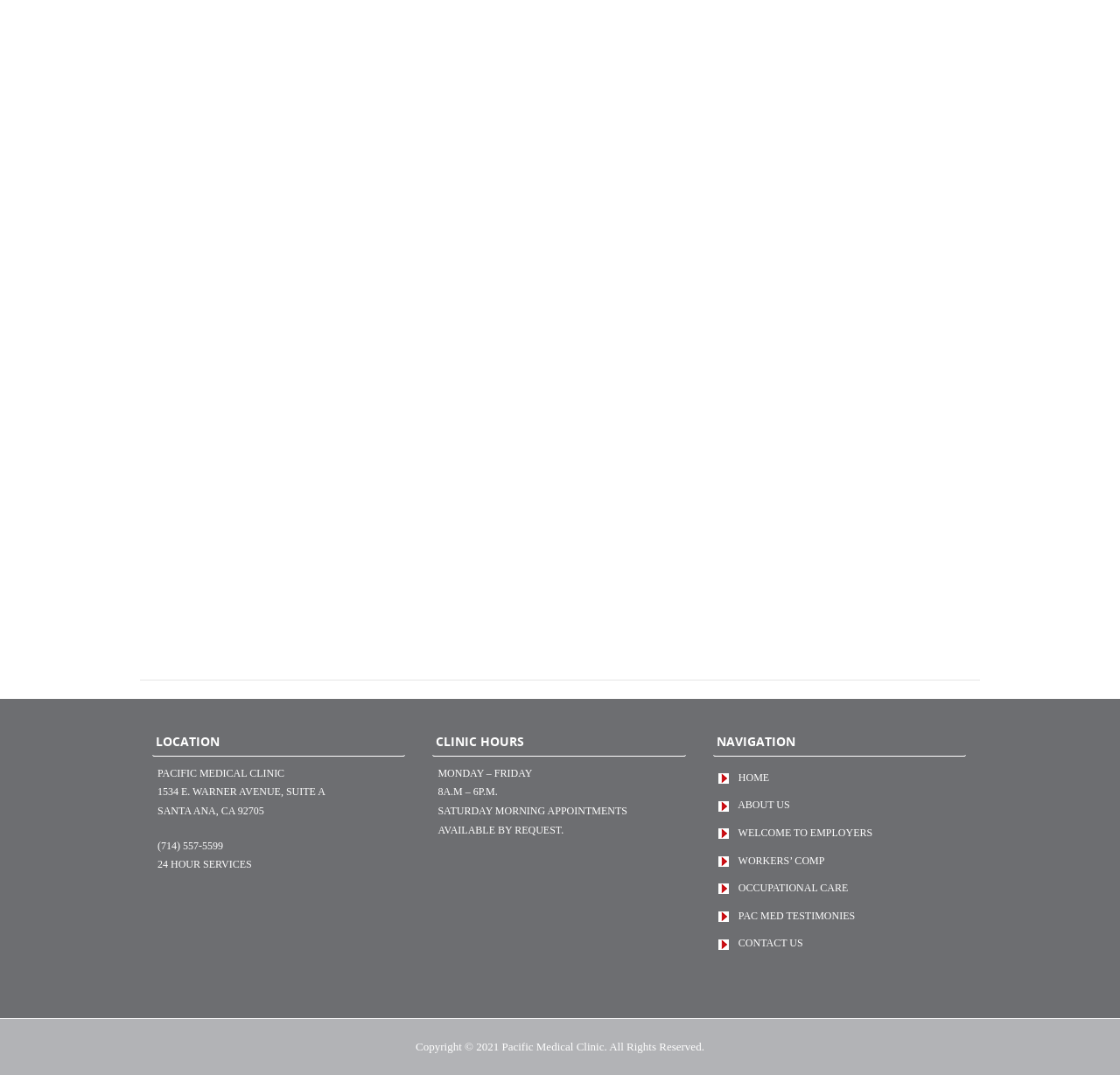What is the address of the clinic?
Please ensure your answer to the question is detailed and covers all necessary aspects.

The address of the clinic is mentioned in the StaticText element with ID 224, which is '1534 E. Warner Avenue, Suite A, Santa Ana, CA 92705'.